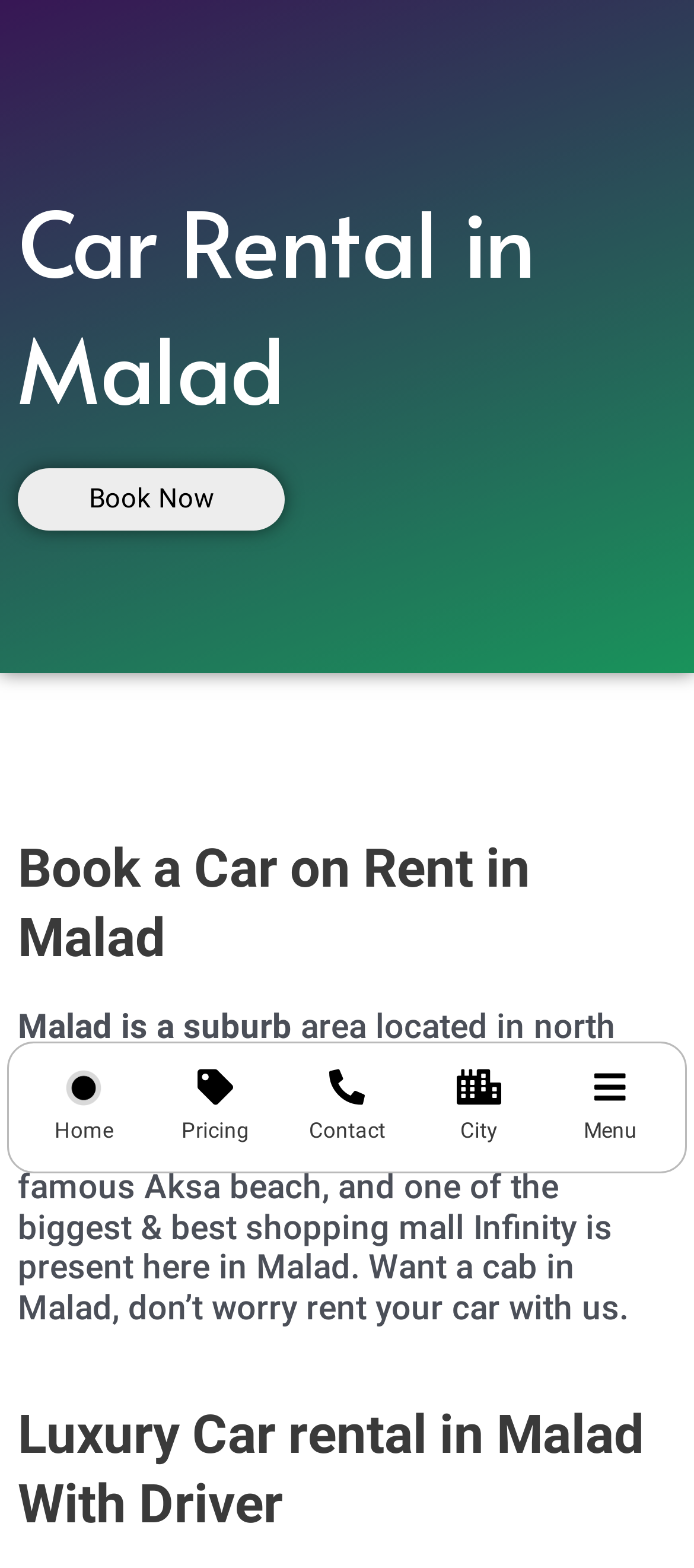Describe every aspect of the webpage in a detailed manner.

The webpage is about car rental services in Malad, Mumbai, with a focus on providing affordable rates and a range of cars to choose from. 

At the top of the page, there is a navigation menu with links to different sections, including "Home", "Pricing", "Contact", "City", and "Menu". Each of these links is accompanied by a small image. 

Below the navigation menu, there is a prominent heading that reads "Car Rental in Malad". This is followed by a call-to-action button "Book Now" and another heading that says "Book a Car on Rent in Malad". 

The main content of the page is divided into paragraphs of text, which describe Malad as a beautiful suburb in north Mumbai, known for its famous Aksa beach and shopping mall Infinity. The text also mentions the availability of car rental services in Malad, encouraging users to rent a car with the company. 

There is also a heading that highlights the luxury car rental services in Malad with a driver. Overall, the webpage is designed to promote the car rental services and provide users with information about the company and its offerings.